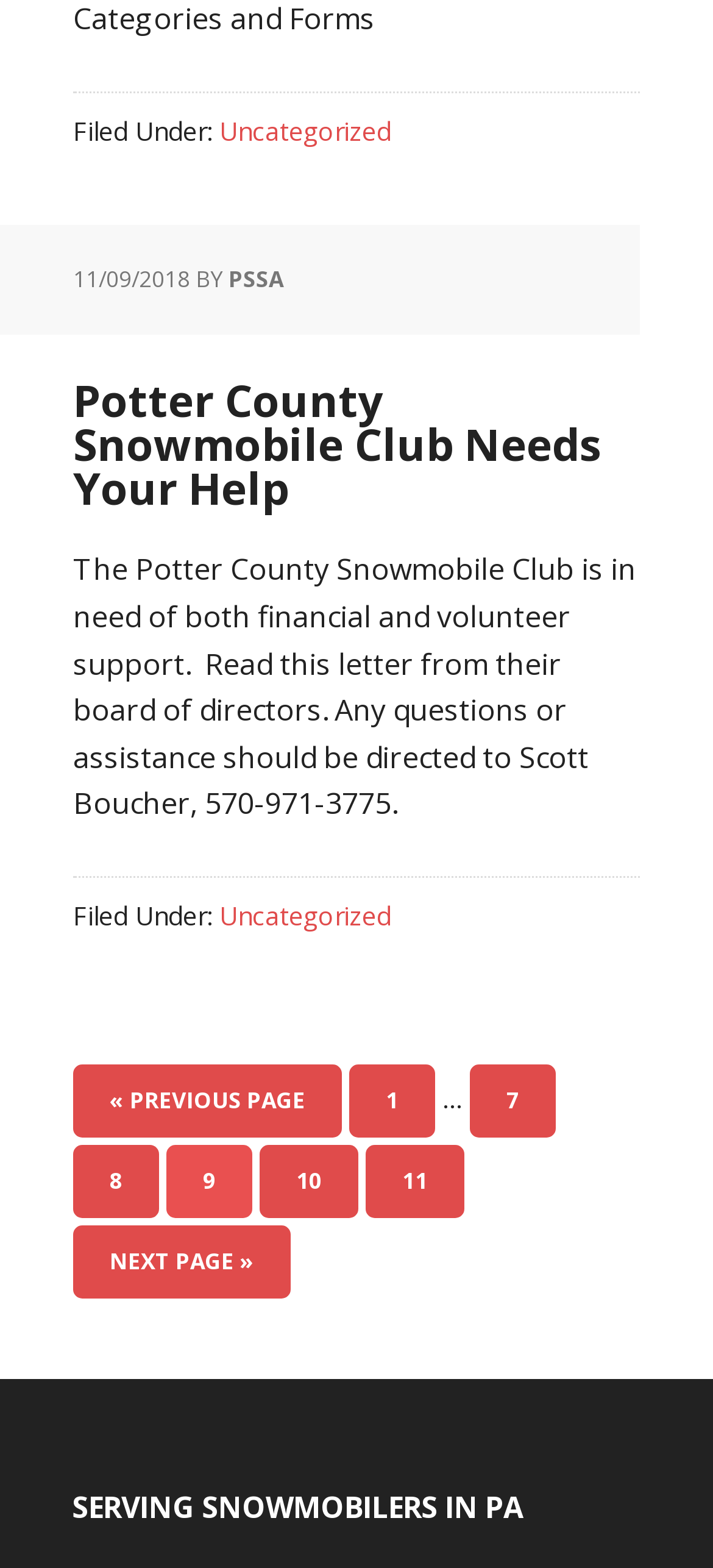Locate the bounding box coordinates of the clickable region necessary to complete the following instruction: "visit PSSA". Provide the coordinates in the format of four float numbers between 0 and 1, i.e., [left, top, right, bottom].

[0.321, 0.168, 0.397, 0.188]